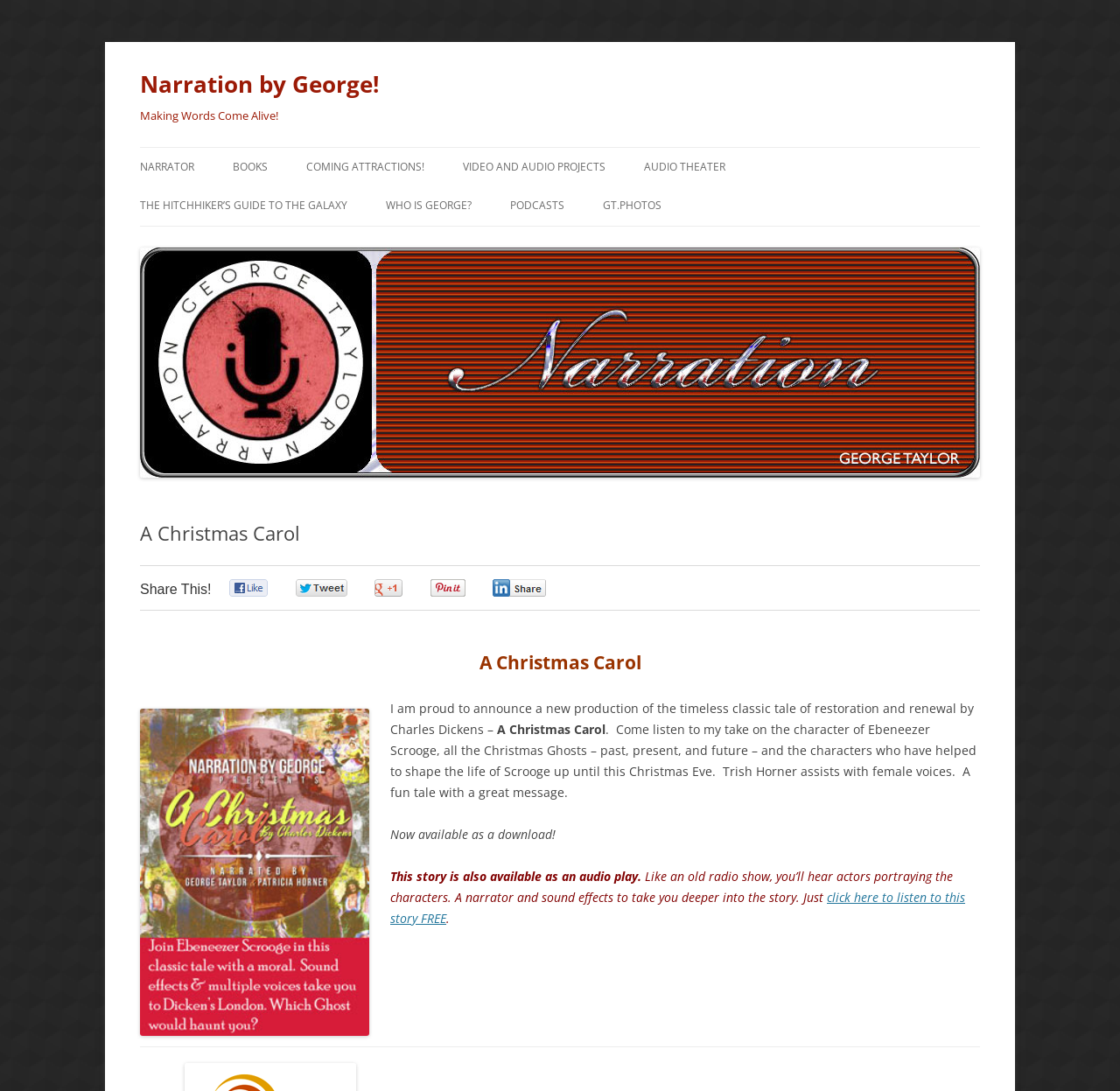How many sharing options are there?
Based on the image, give a concise answer in the form of a single word or short phrase.

5